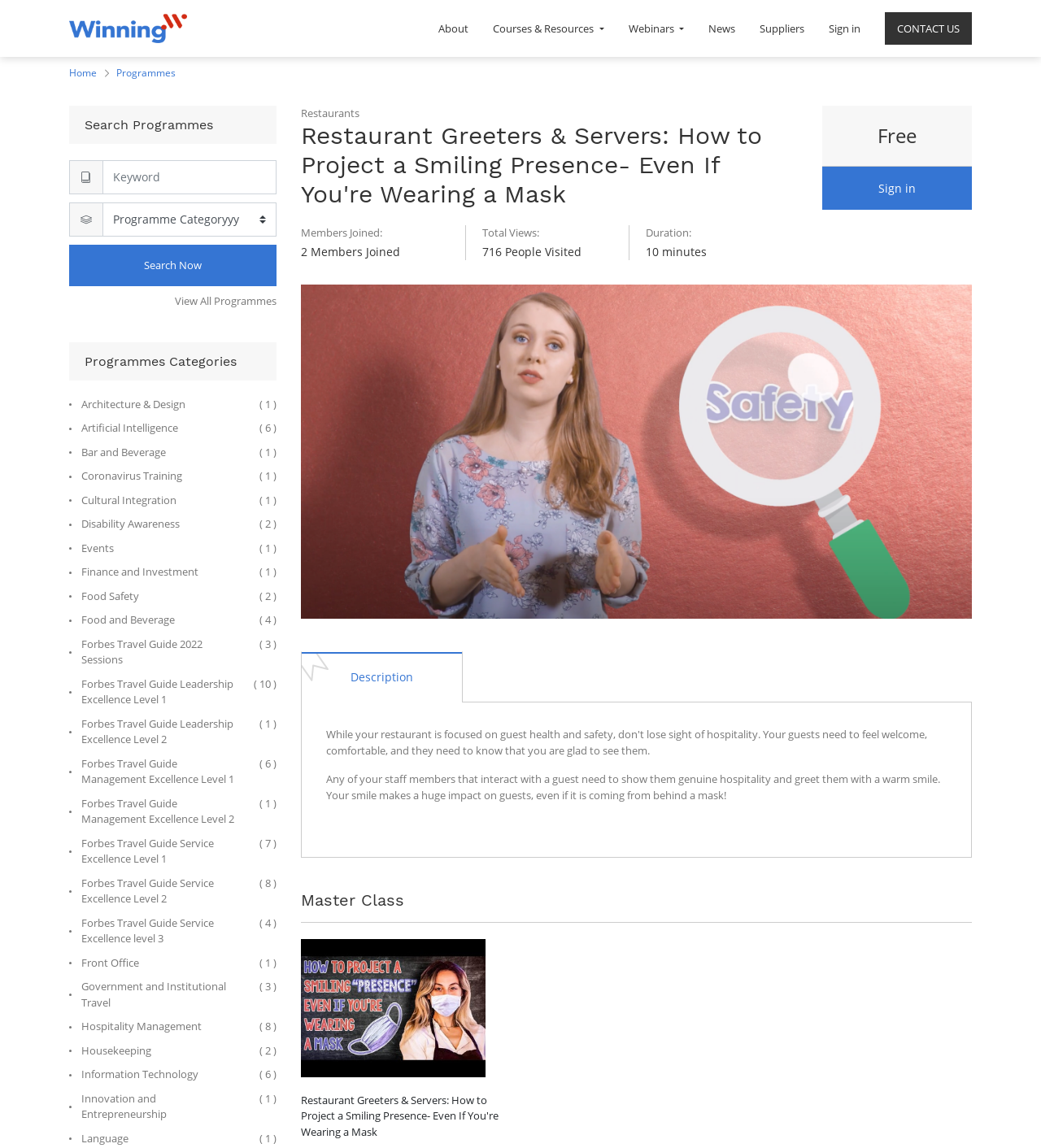Determine the coordinates of the bounding box that should be clicked to complete the instruction: "Read the course description". The coordinates should be represented by four float numbers between 0 and 1: [left, top, right, bottom].

[0.313, 0.672, 0.903, 0.699]